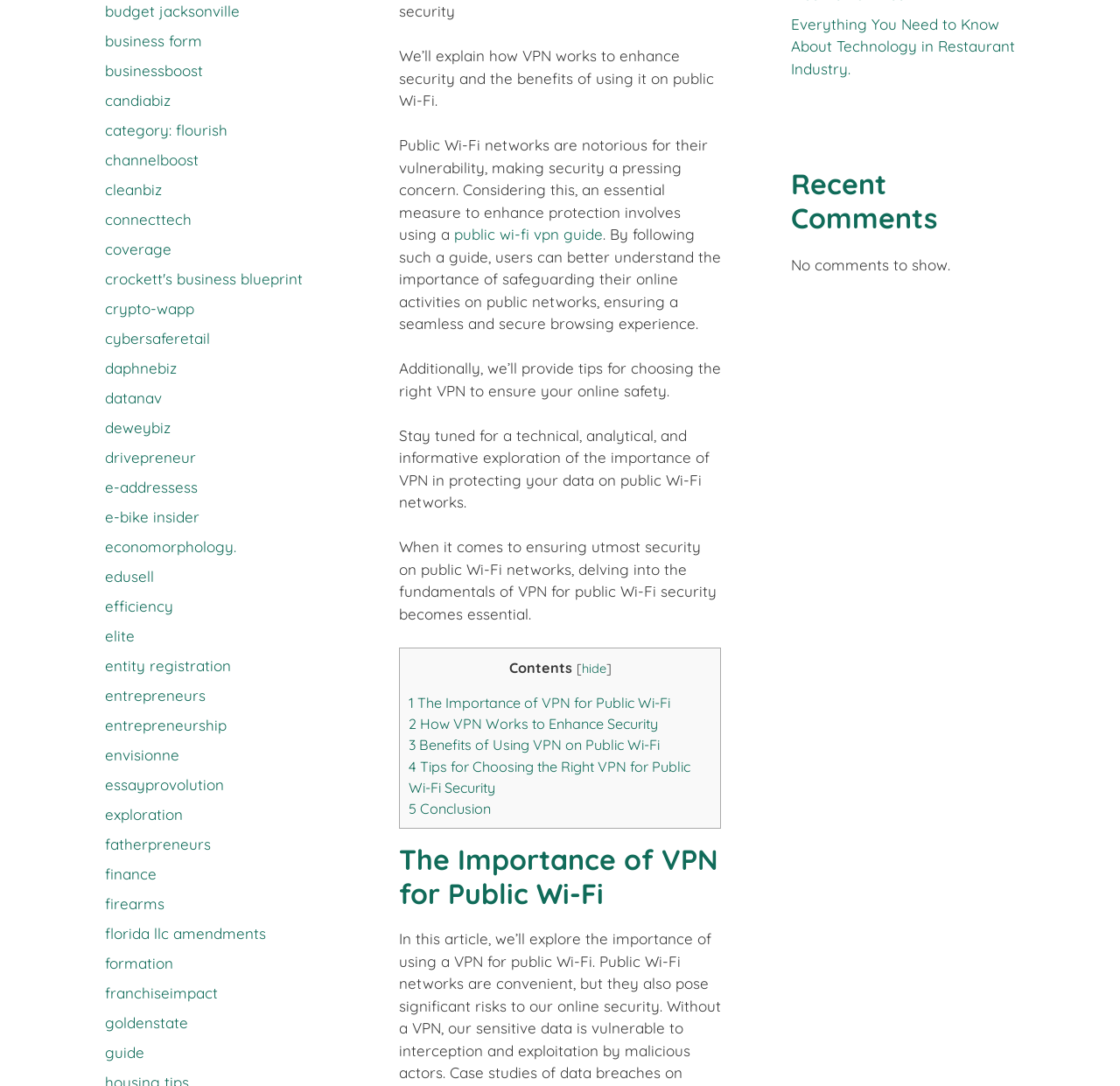Given the element description: "crockett's business blueprint", predict the bounding box coordinates of the UI element it refers to, using four float numbers between 0 and 1, i.e., [left, top, right, bottom].

[0.094, 0.248, 0.27, 0.265]